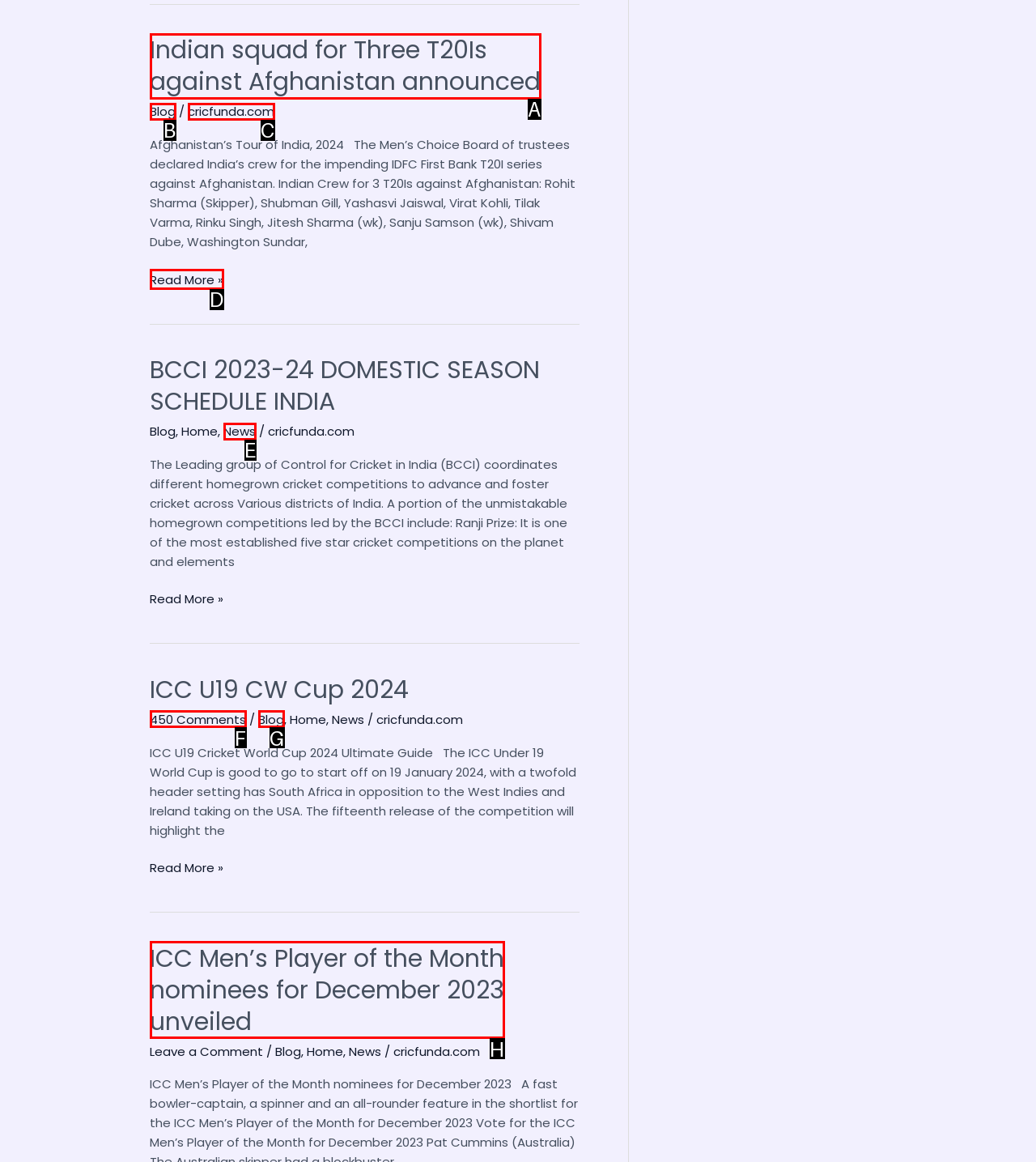Select the appropriate HTML element that needs to be clicked to finish the task: Read more about Indian squad for Three T20Is against Afghanistan
Reply with the letter of the chosen option.

D